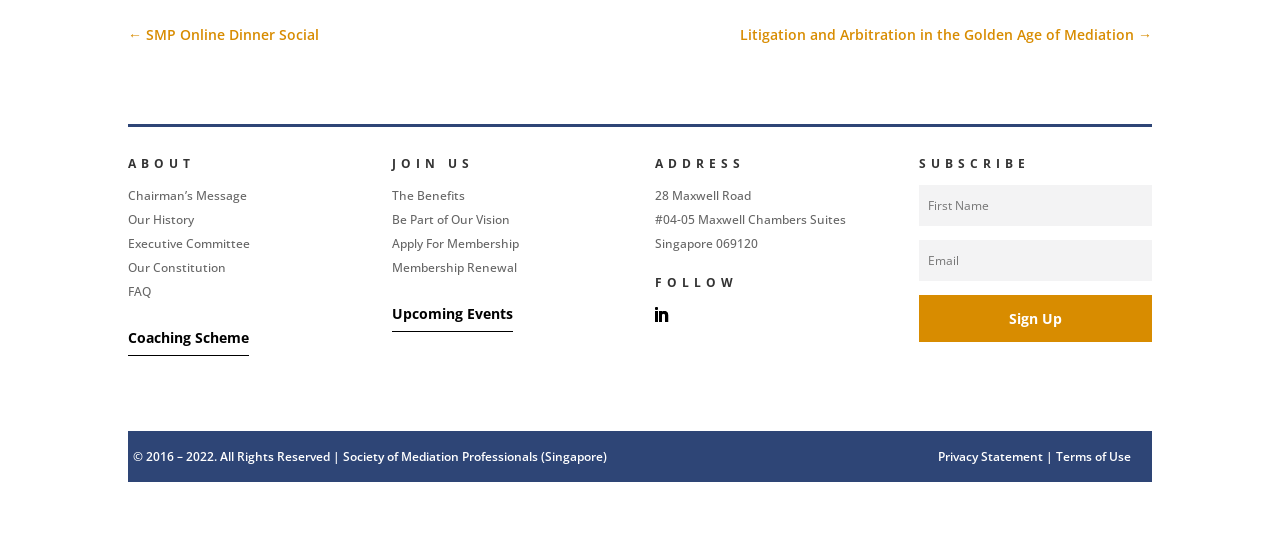Use a single word or phrase to respond to the question:
What is the function of the 'SUBSCRIBE' section?

To allow users to sign up for a newsletter